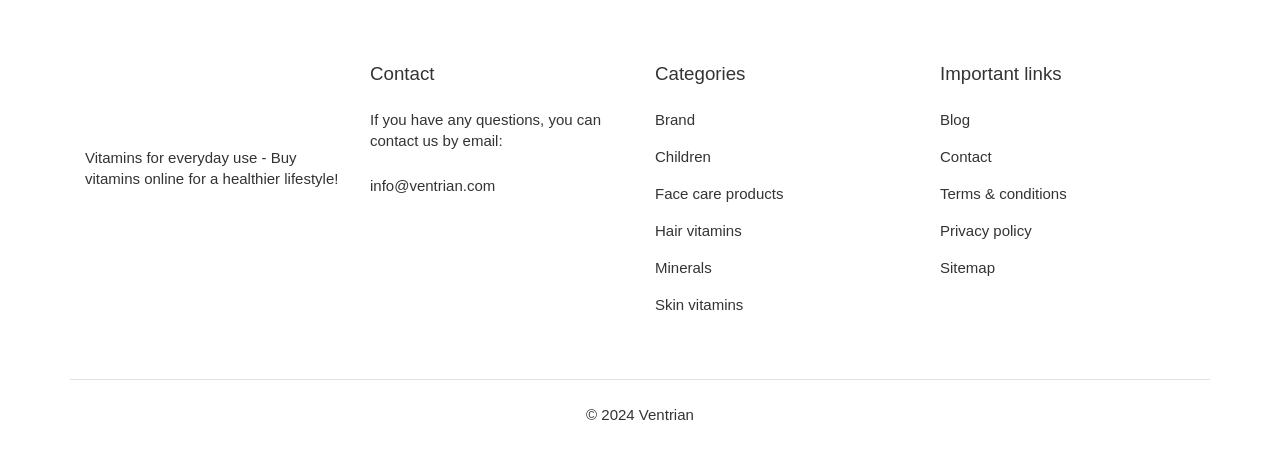How can I contact the website owner?
Please answer the question with a single word or phrase, referencing the image.

Email